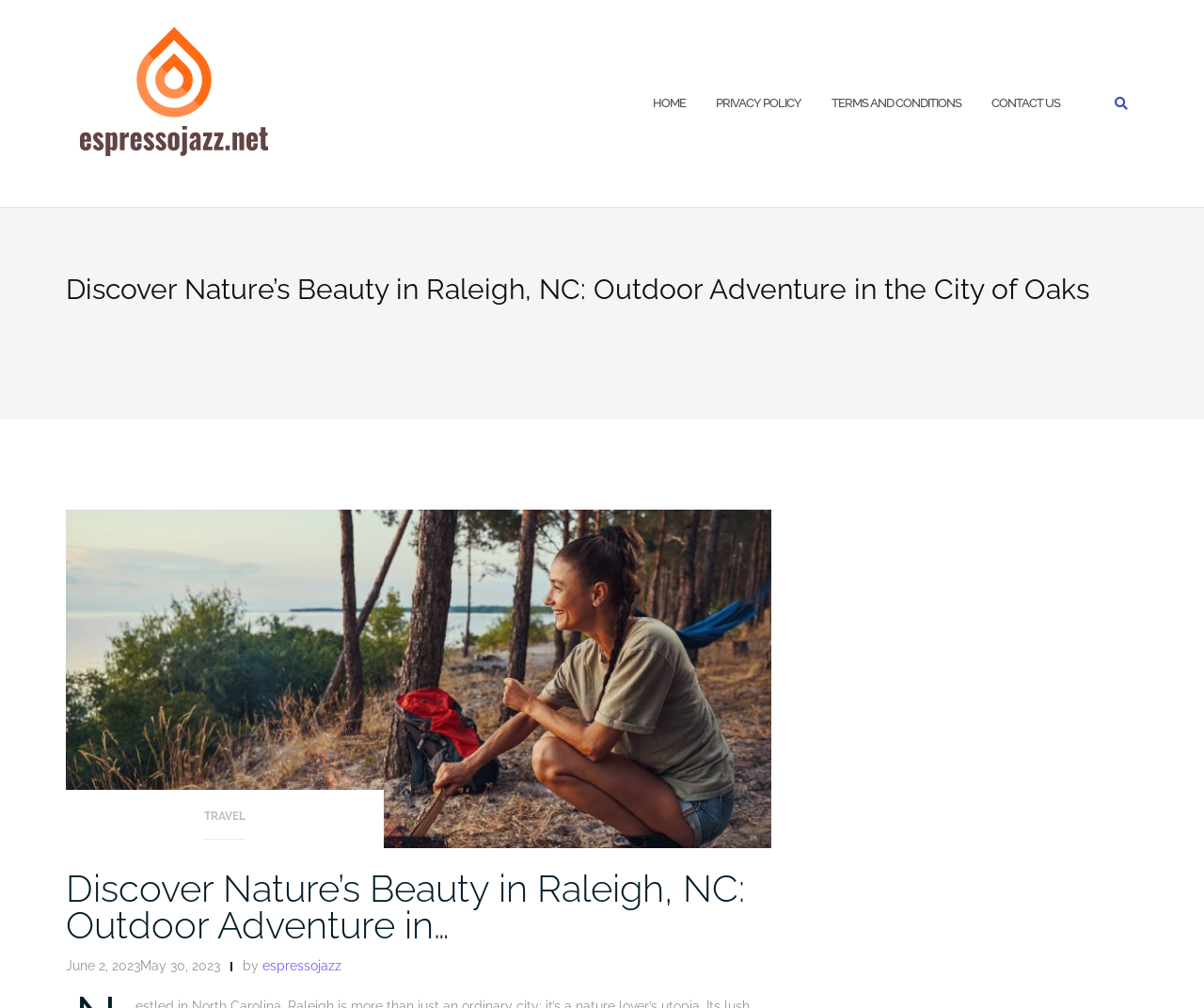Please identify the bounding box coordinates of the element I need to click to follow this instruction: "Click on the search button".

[0.879, 0.011, 0.939, 0.057]